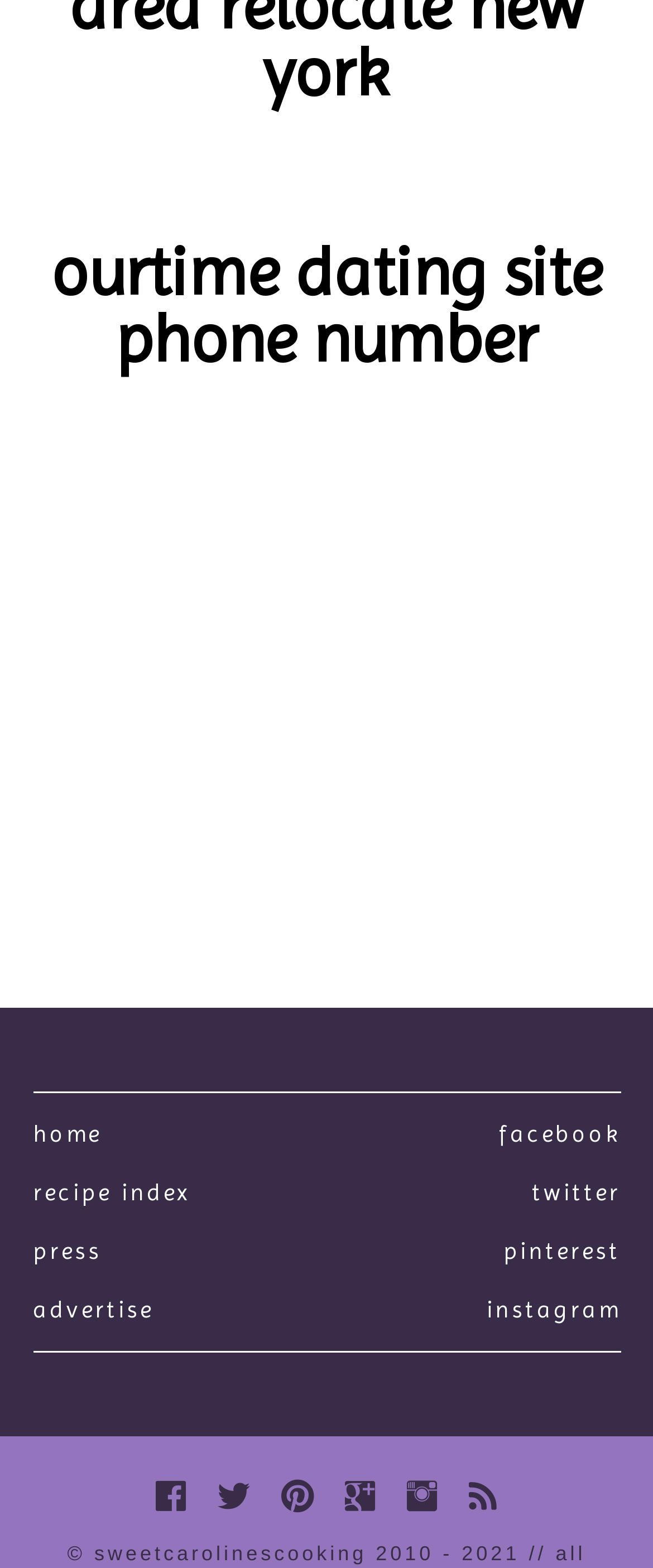Find the bounding box coordinates of the UI element according to this description: "title="Visit us on Pinterest"".

[0.431, 0.94, 0.479, 0.967]